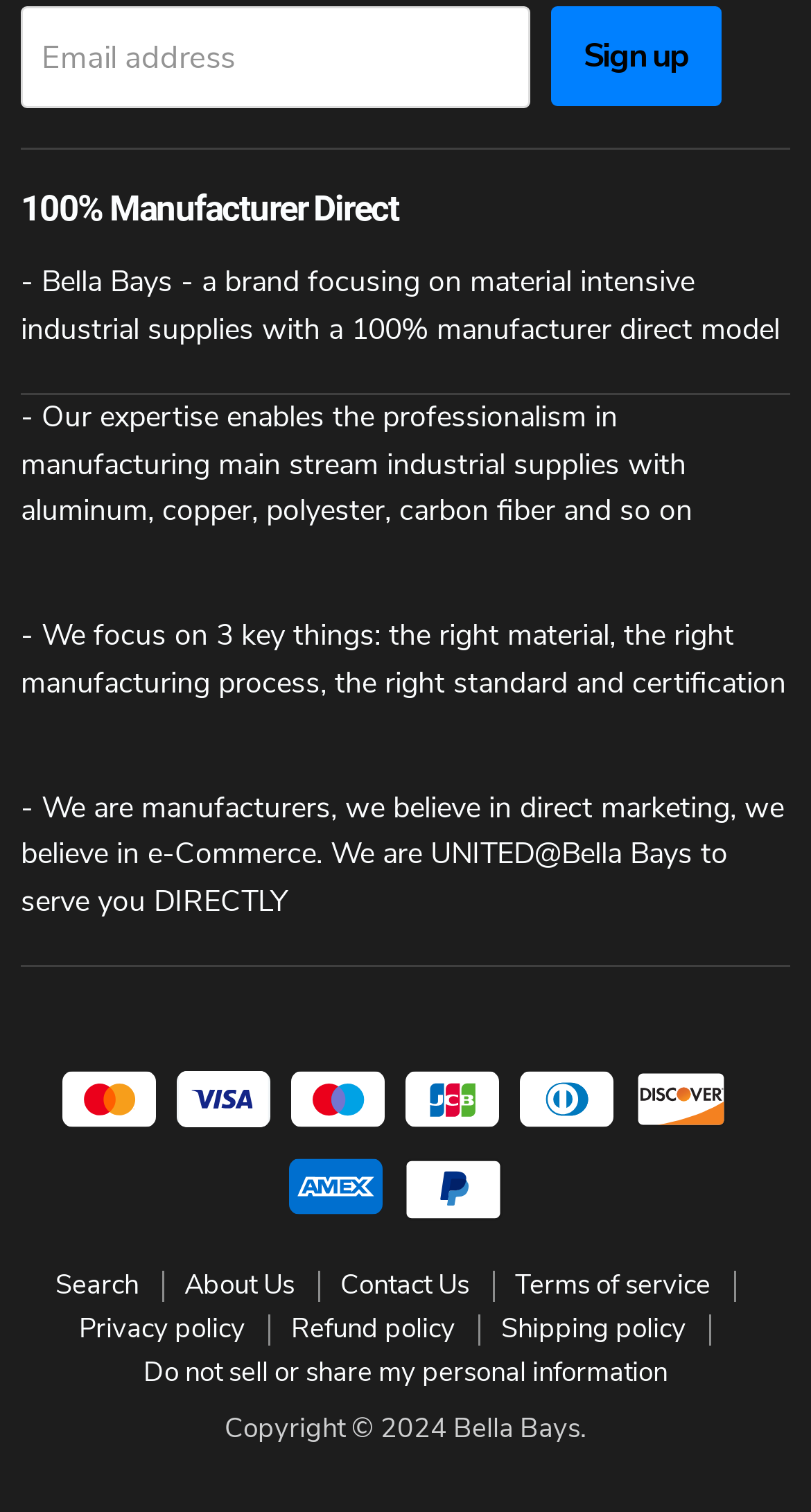What types of industrial supplies are mentioned on the webpage?
Please provide a full and detailed response to the question.

The static text elements on the webpage mention that Bella Bays focuses on material intensive industrial supplies, specifically mentioning aluminum, copper, polyester, and carbon fiber as examples.